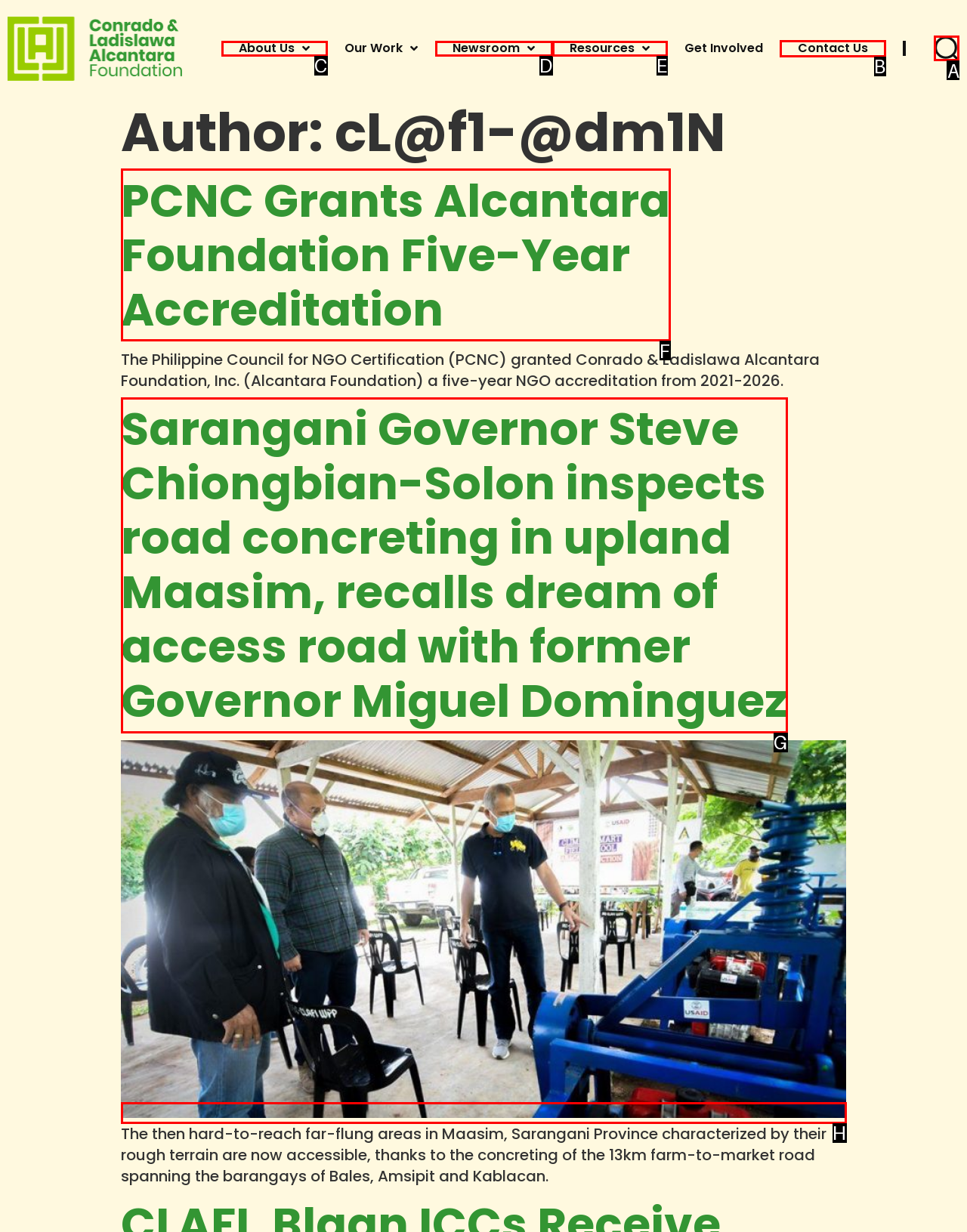Based on the choices marked in the screenshot, which letter represents the correct UI element to perform the task: Contact Us?

B